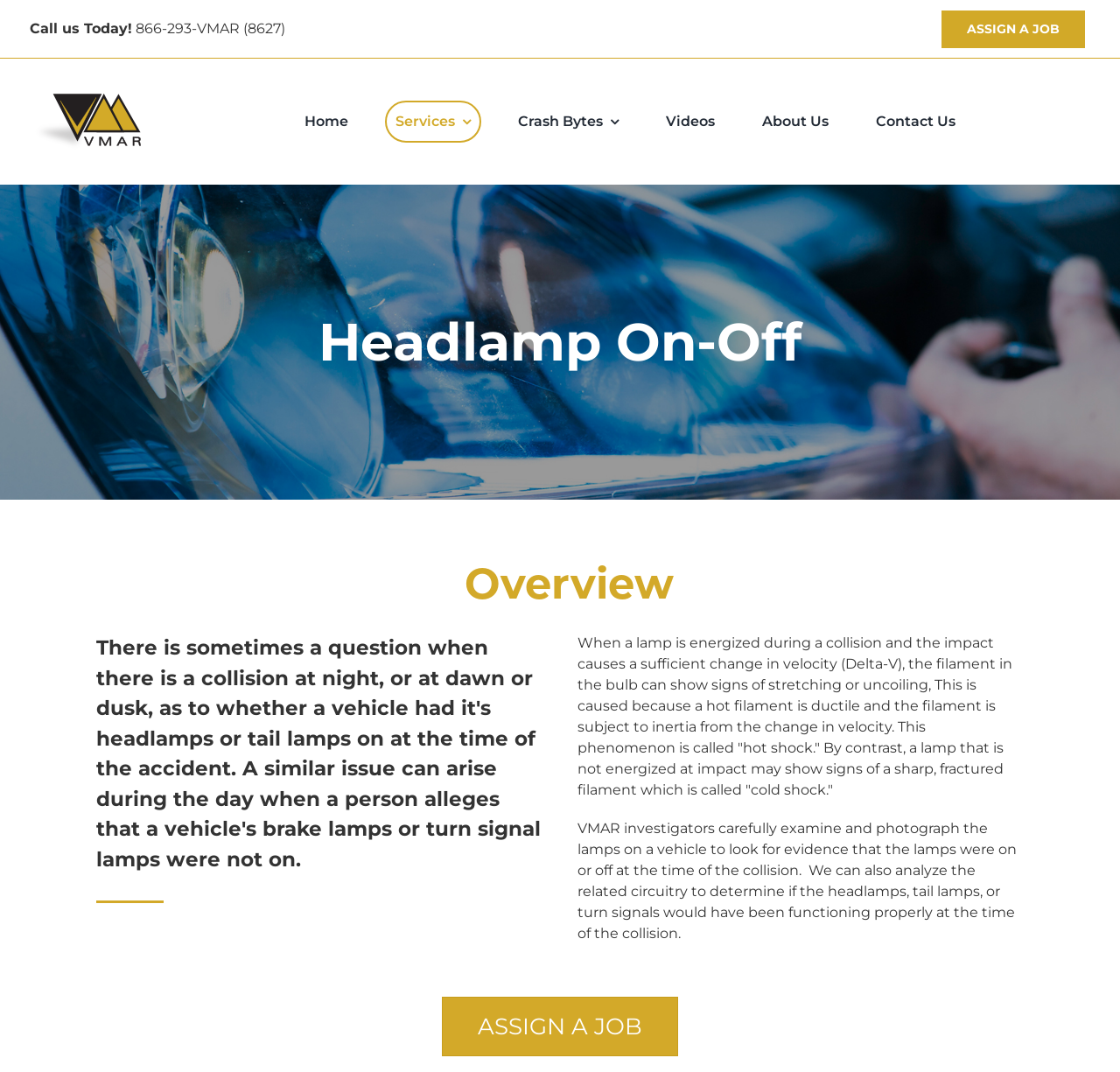What is the purpose of VMAR investigators?
Based on the image, provide your answer in one word or phrase.

Examine and photograph lamps